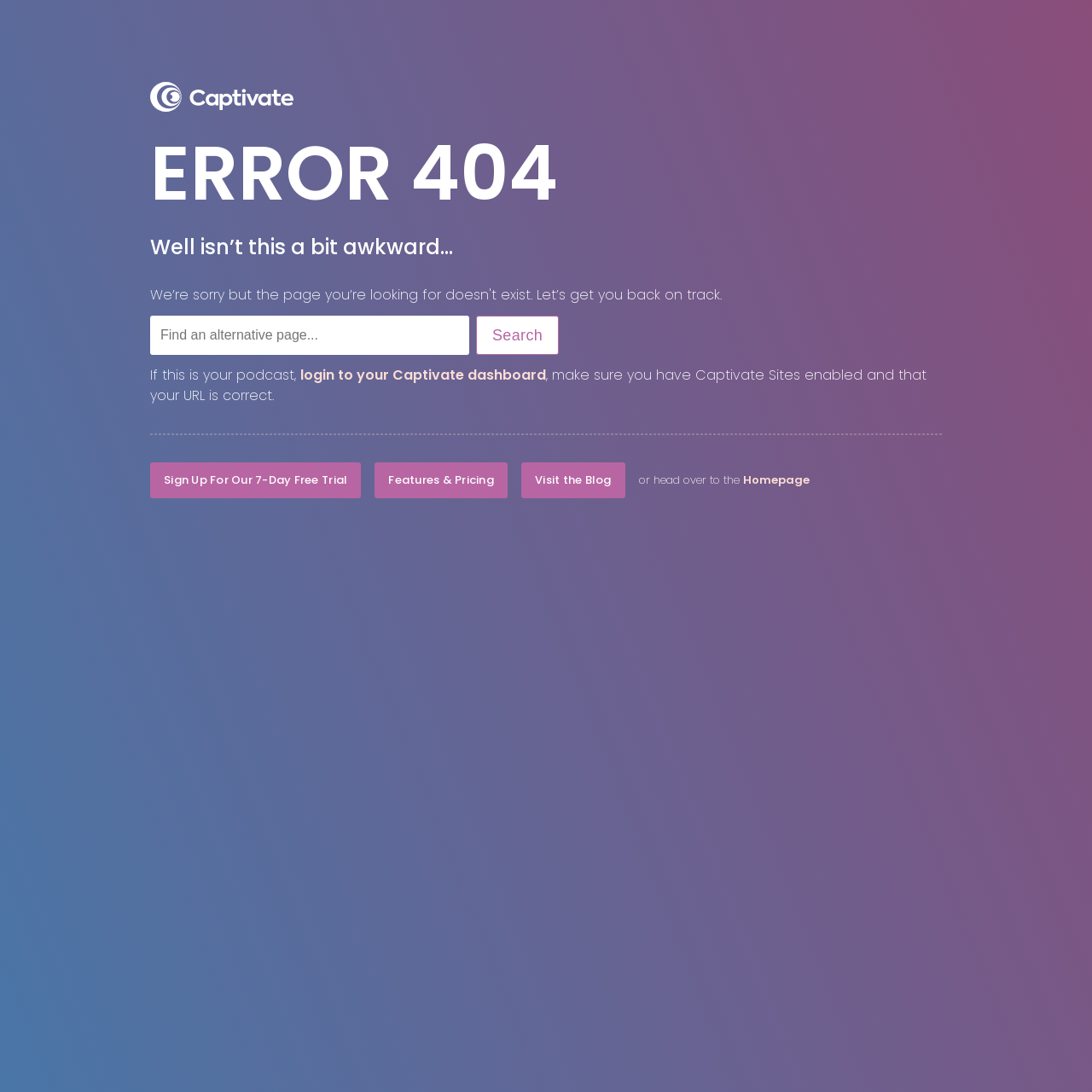Provide your answer in one word or a succinct phrase for the question: 
How many links are there below the separator?

4